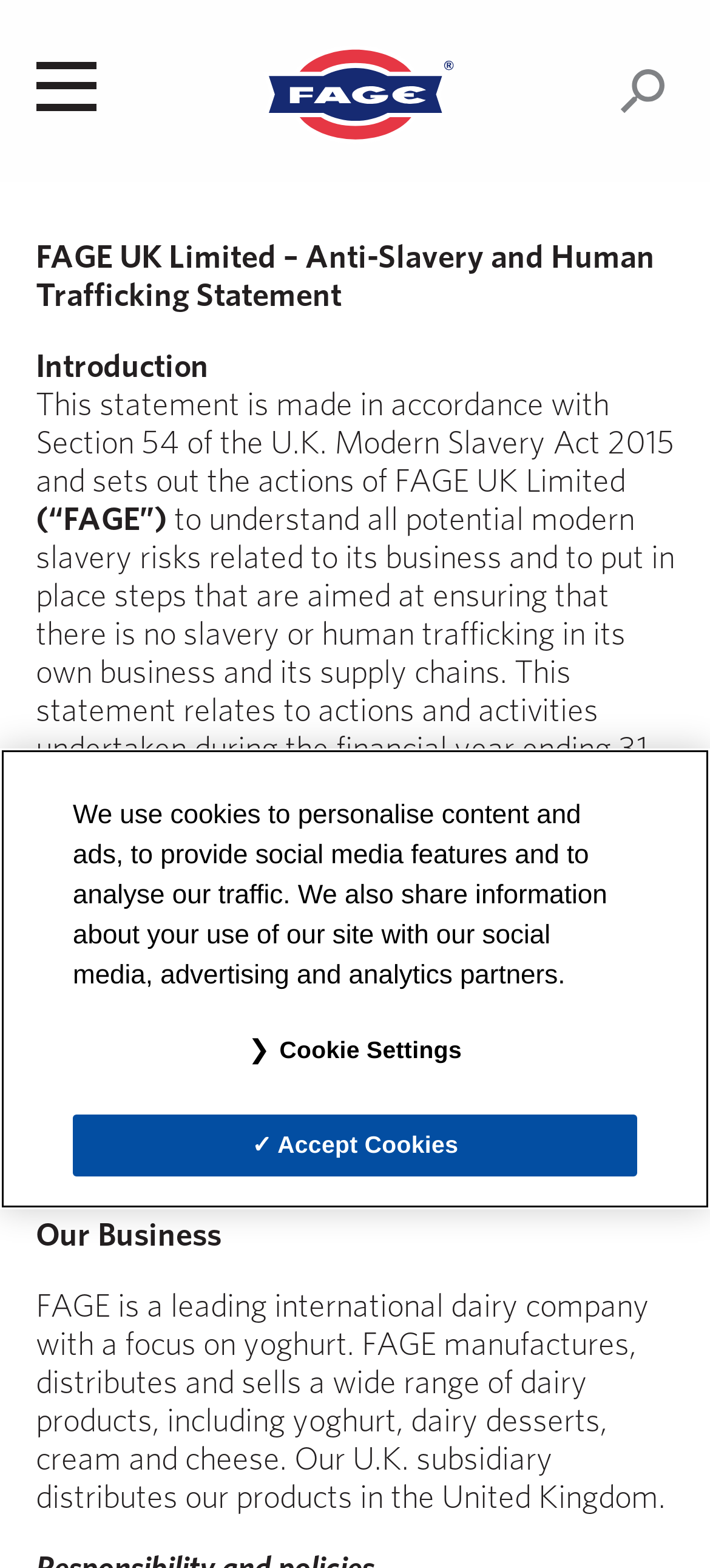Generate a thorough caption detailing the webpage content.

The webpage is about FAGE UK Limited's Anti-Slavery and Human Trafficking Statement. At the top, there is a site header with a mobile menu button on the left and a link to the home page on the right, accompanied by a small home icon. Below the site header, there is a search bar with a search button.

The main content of the webpage is divided into sections. The first section has a title "Modern Slavery Statement | Fage UK" and an introduction to the statement. The introduction explains that the statement is made in accordance with the UK Modern Slavery Act 2015 and outlines the actions of FAGE UK Limited to understand and prevent modern slavery risks in its business and supply chains.

The following sections provide more details about FAGE's approach to modern slavery and human trafficking, including its commitment to preventing these issues in its corporate activities and supply chains. There is also a section about FAGE's business, describing the company as a leading international dairy company with a focus on yoghurt, and its U.K. subsidiary's distribution of products in the United Kingdom.

At the bottom of the page, there is a privacy section with a brief description of how the website uses cookies and shares information with social media, advertising, and analytics partners. There are two buttons, "Cookie Settings" and "Accept Cookies", allowing users to manage their cookie preferences.